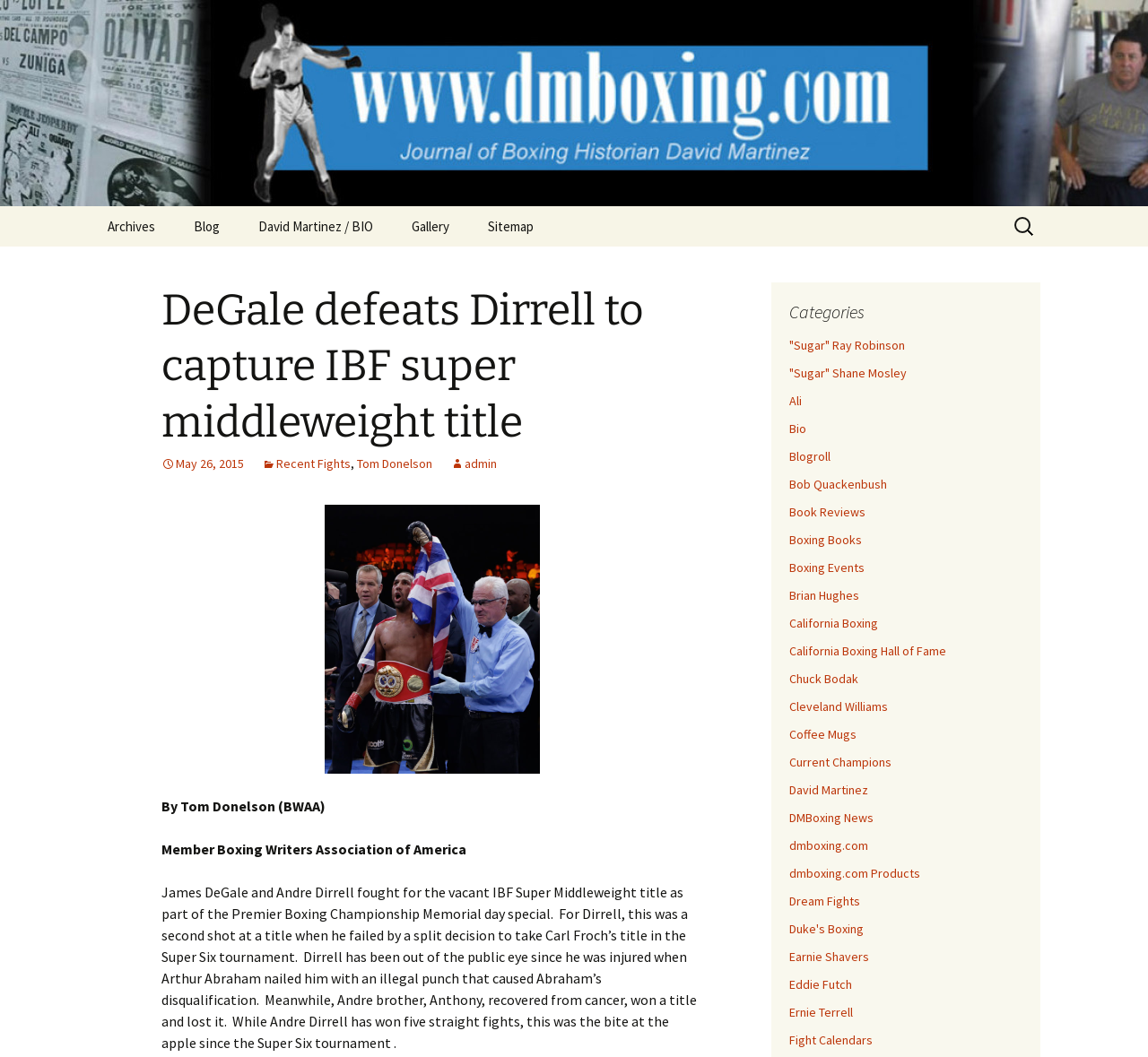Given the description "California Boxing Hall of Fame", provide the bounding box coordinates of the corresponding UI element.

[0.688, 0.608, 0.824, 0.623]